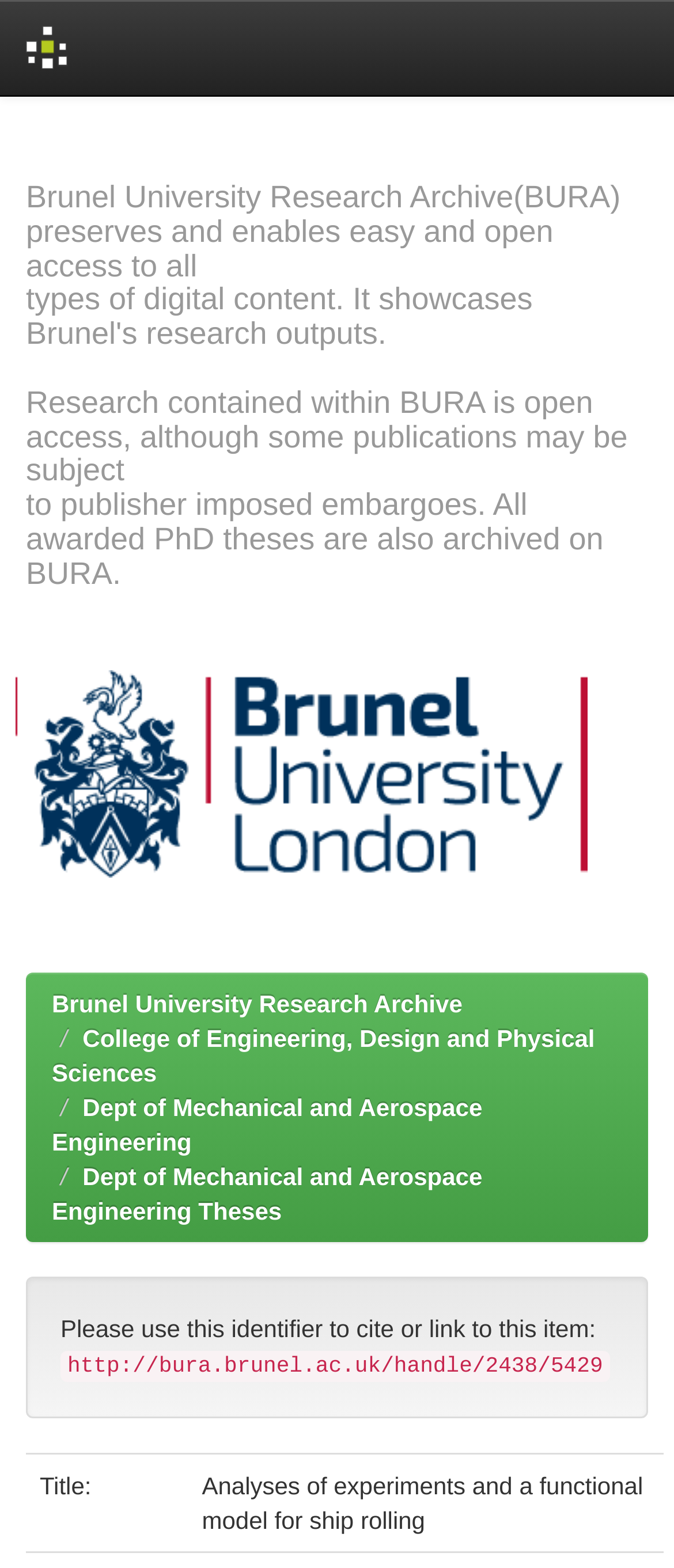What is the title of the thesis?
Based on the image, answer the question with as much detail as possible.

The title of the thesis can be found in the gridcell element, which states 'Analyses of experiments and a functional model for ship rolling'. This element is located in the table row below the text 'Title:'